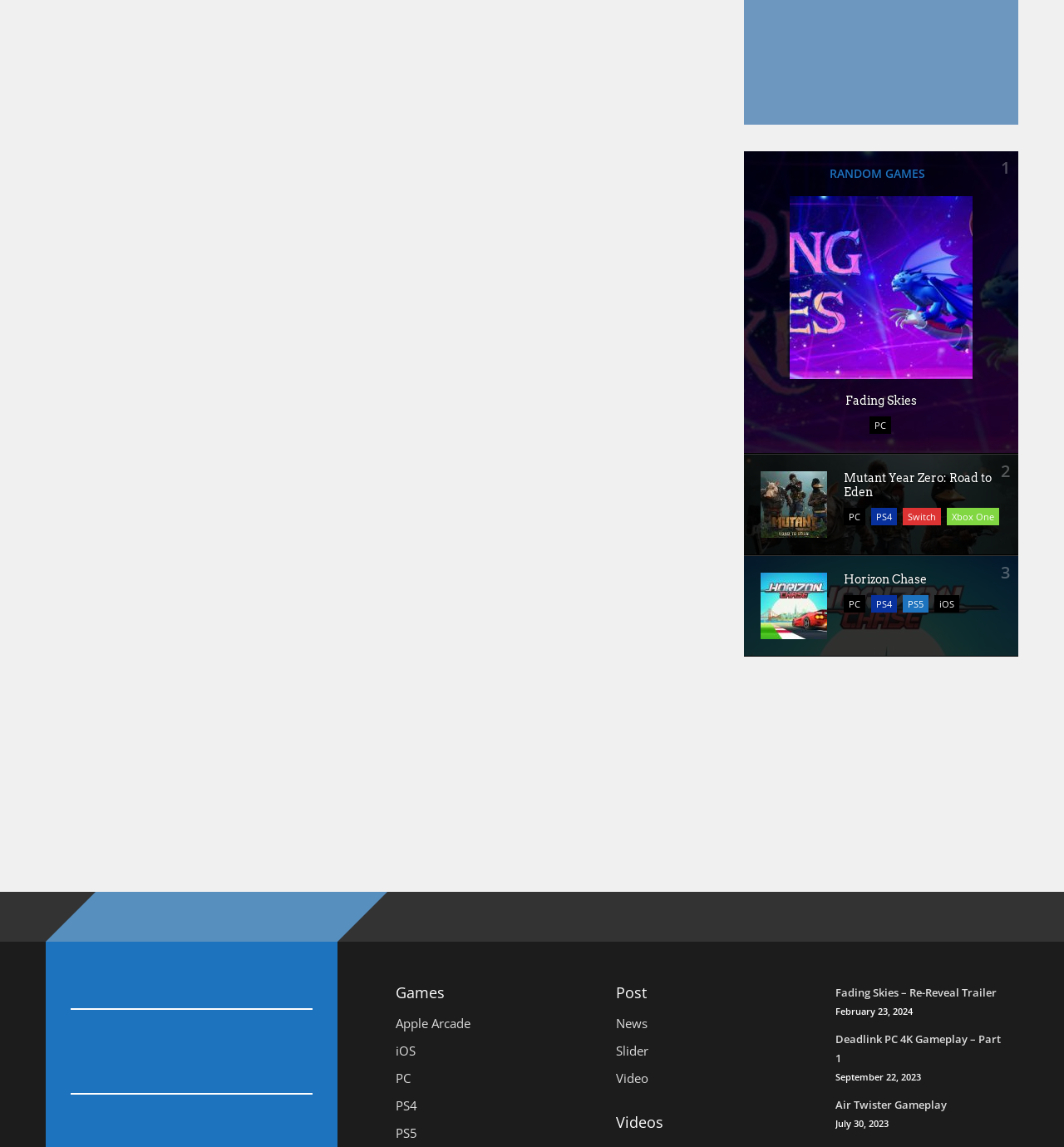Provide the bounding box coordinates in the format (top-left x, top-left y, bottom-right x, bottom-right y). All values are floating point numbers between 0 and 1. Determine the bounding box coordinate of the UI element described as: Horizon Chase 2

[0.793, 0.588, 0.88, 0.599]